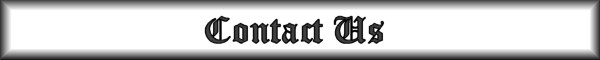Convey a detailed narrative of what is depicted in the image.

The image features a decorative banner titled "Contact Us," rendered in a stylized, bold font. This visually striking element sits against a simple background, emphasizing the text for easy readability. The banner serves as a navigational cue for visitors seeking to initiate contact, directing them to further information on how to reach out. Its elegant design pairs function with aesthetics, making it an inviting component of the webpage.